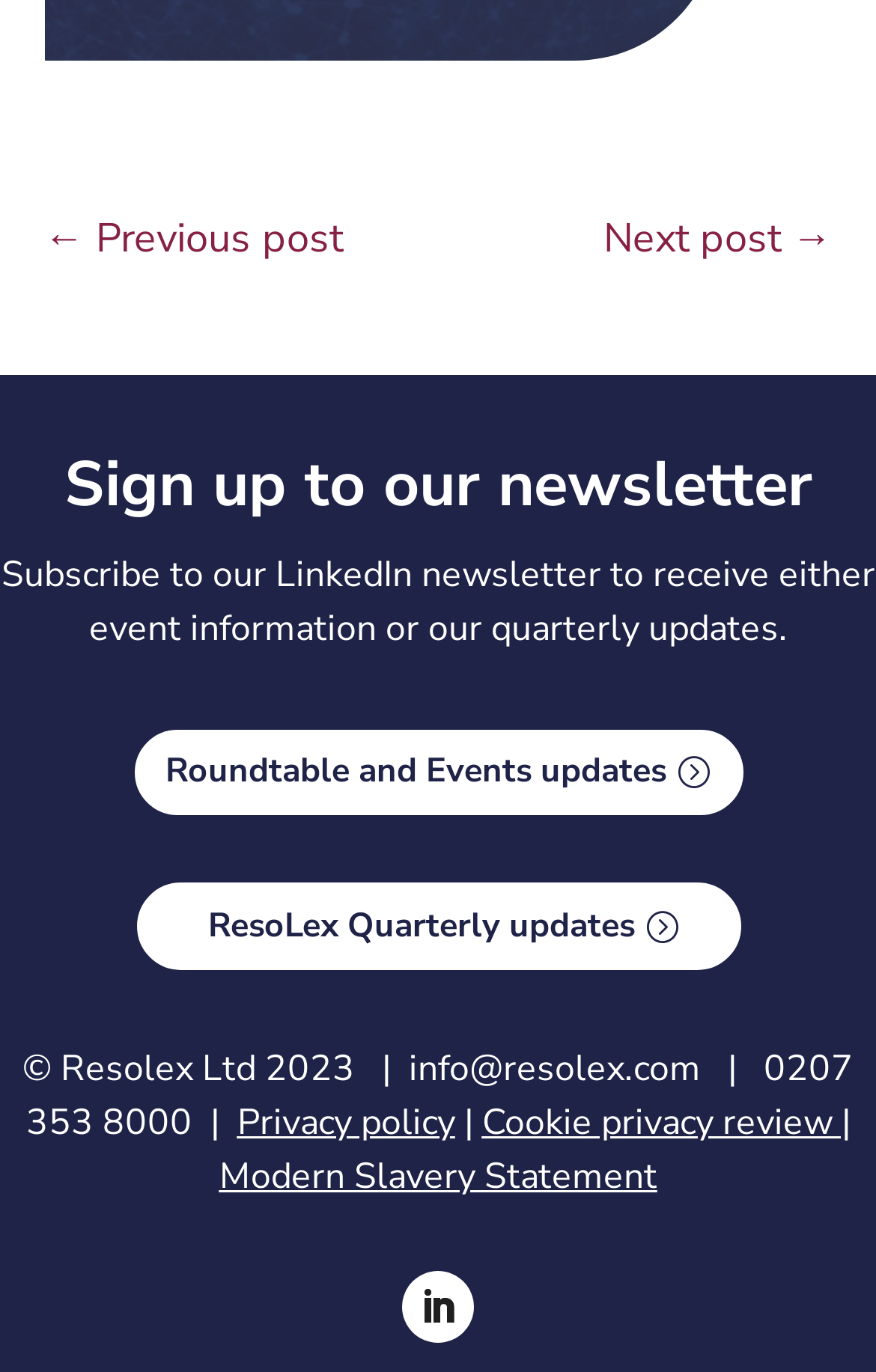Give a one-word or phrase response to the following question: What type of updates can users receive from the newsletter?

Roundtable and Events or Quarterly